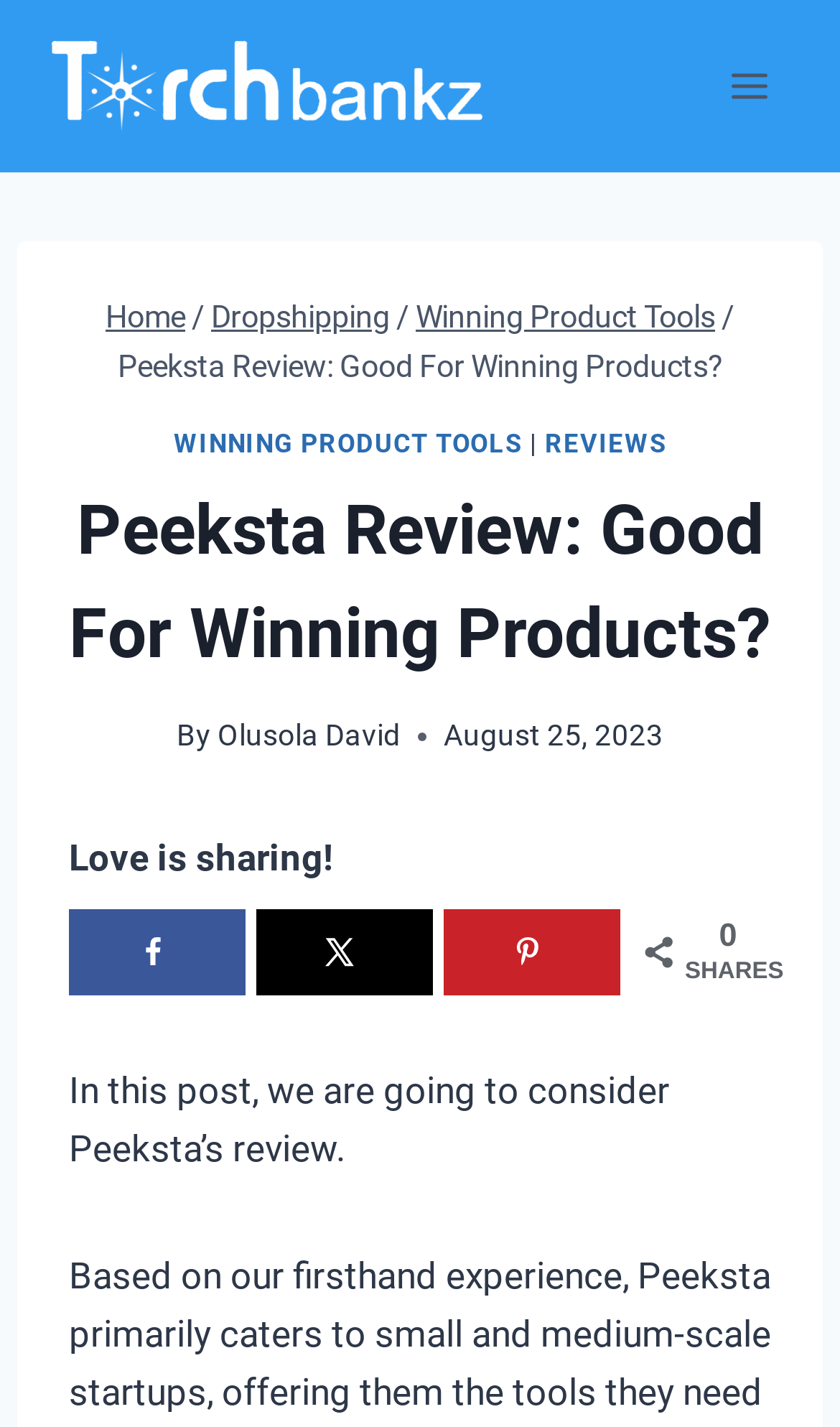Locate the bounding box coordinates of the element to click to perform the following action: 'Go to Home page'. The coordinates should be given as four float values between 0 and 1, in the form of [left, top, right, bottom].

[0.126, 0.21, 0.221, 0.236]